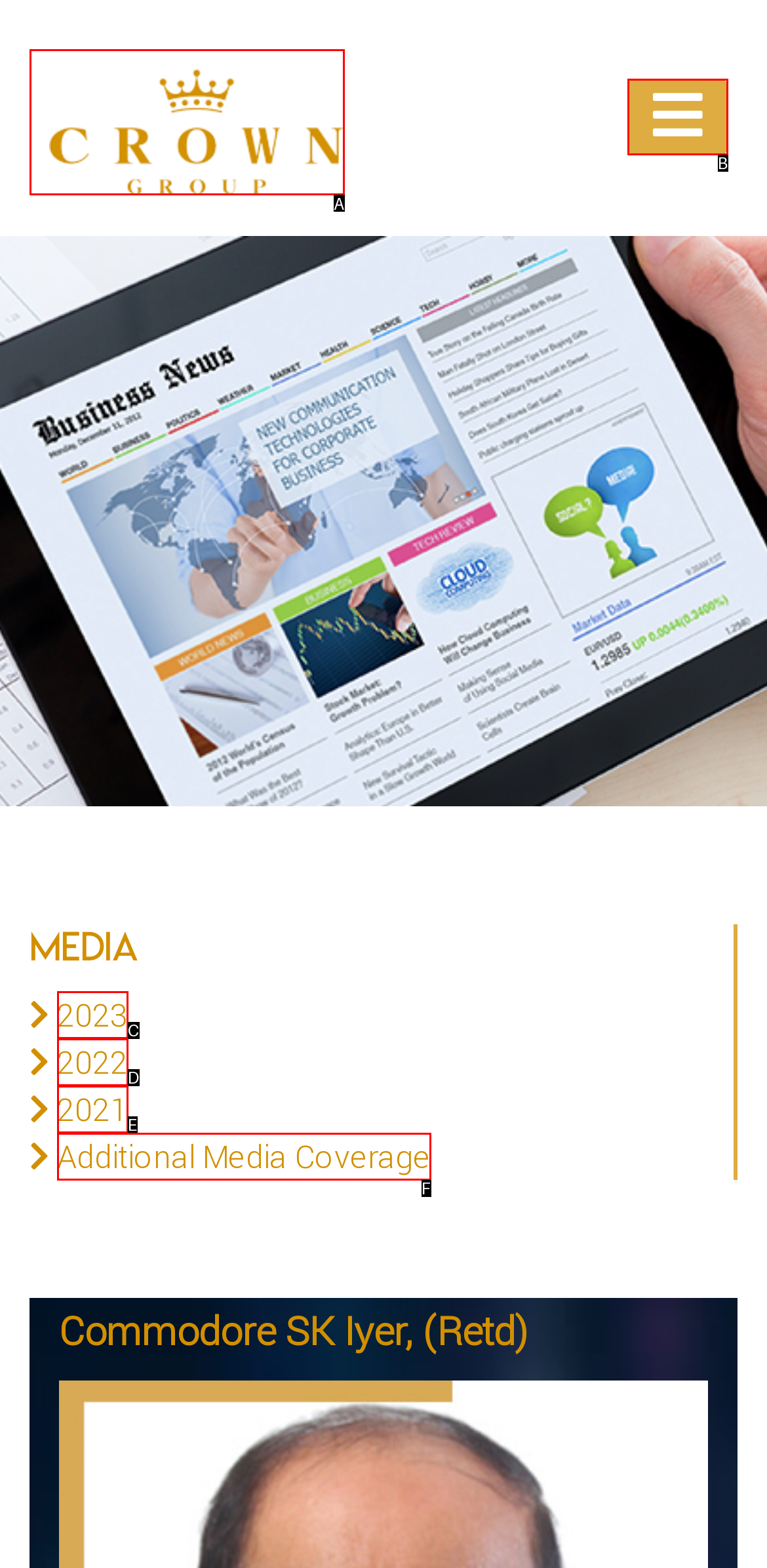With the description: alt="Crown Group", find the option that corresponds most closely and answer with its letter directly.

A